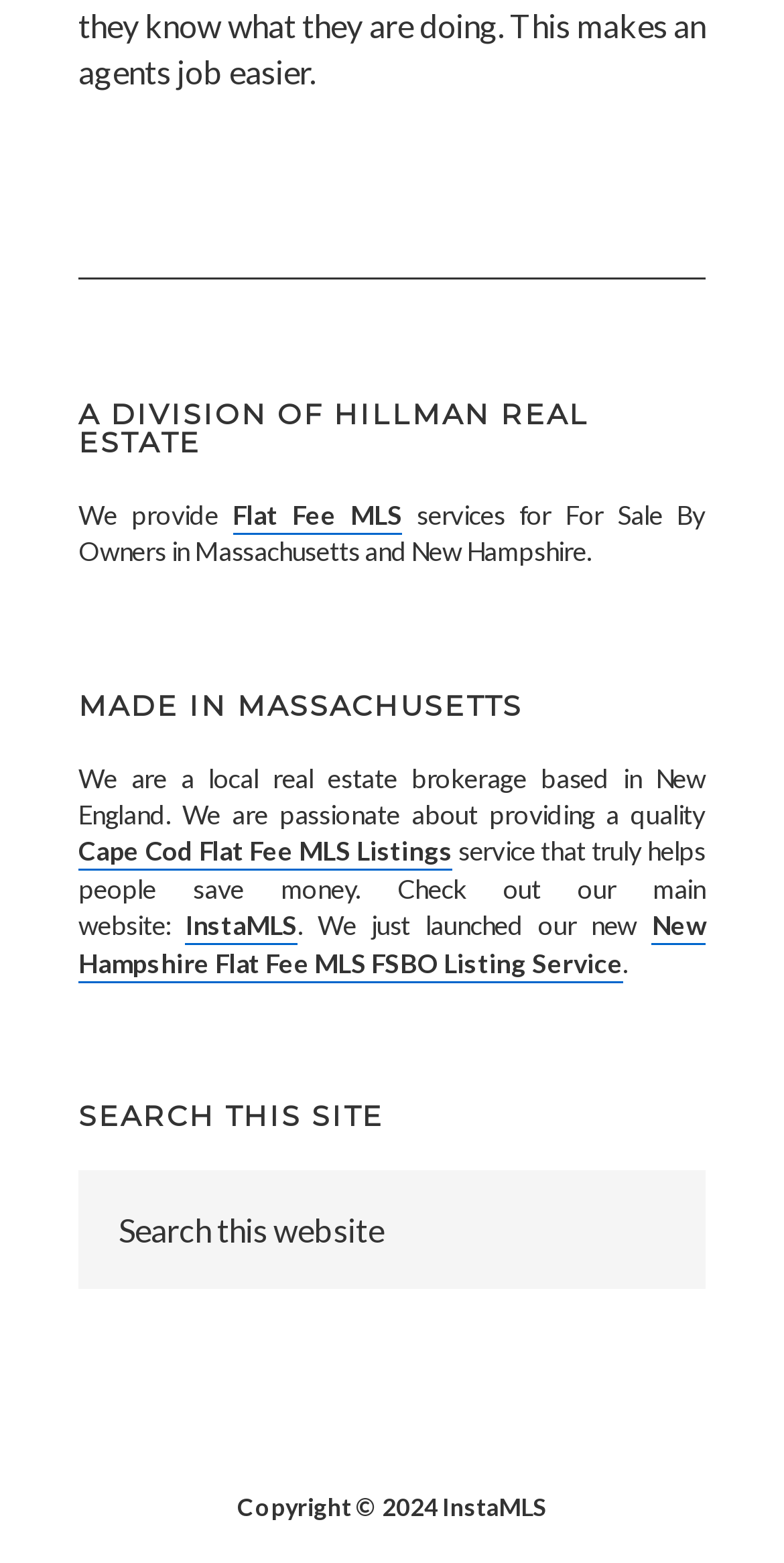Return the bounding box coordinates of the UI element that corresponds to this description: "300 GPD RO Pump". The coordinates must be given as four float numbers in the range of 0 and 1, [left, top, right, bottom].

None